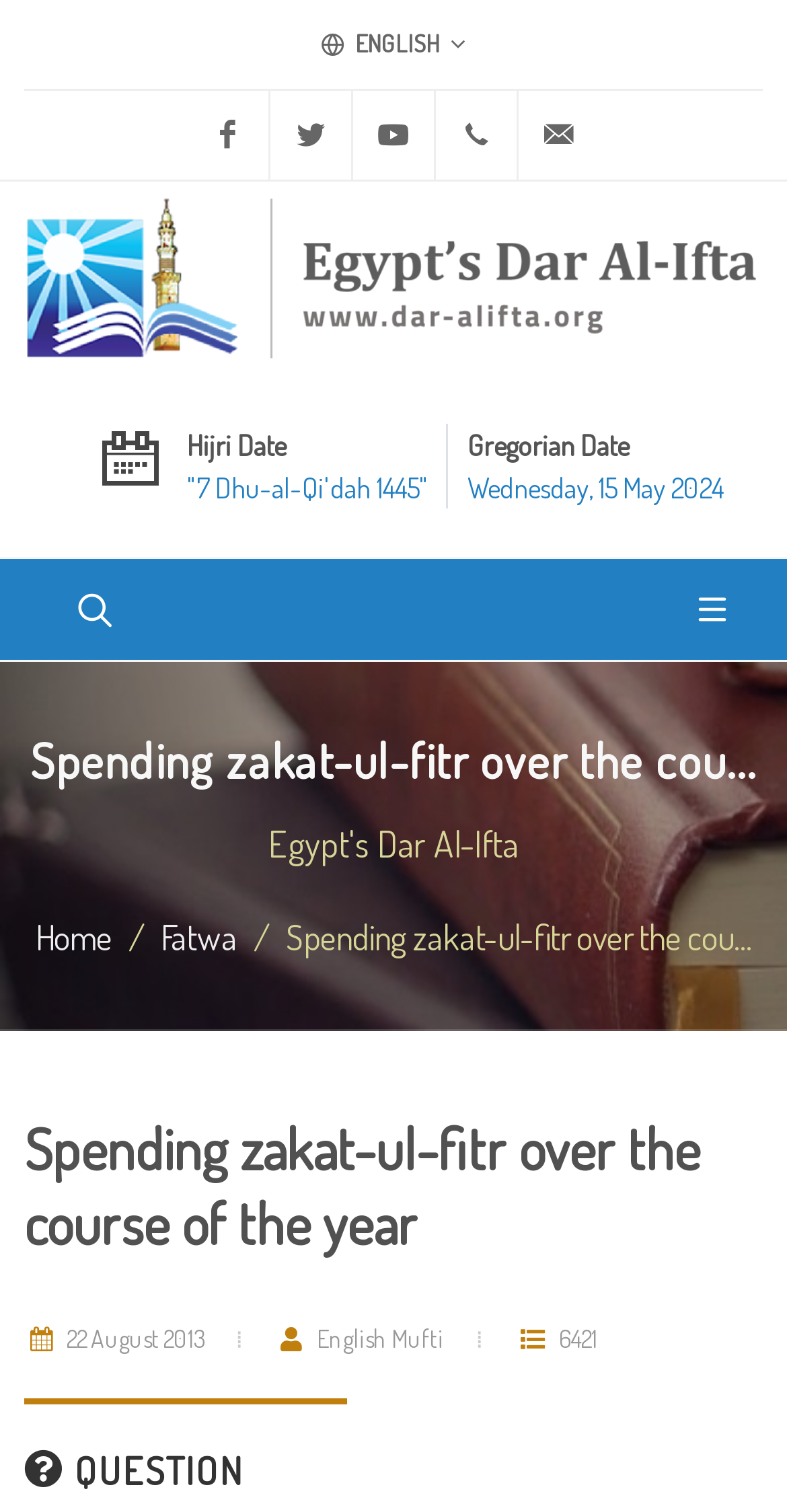What is the topic of the article on this webpage?
Examine the image and give a concise answer in one word or a short phrase.

Spending zakat-ul-fitr over the course of the year